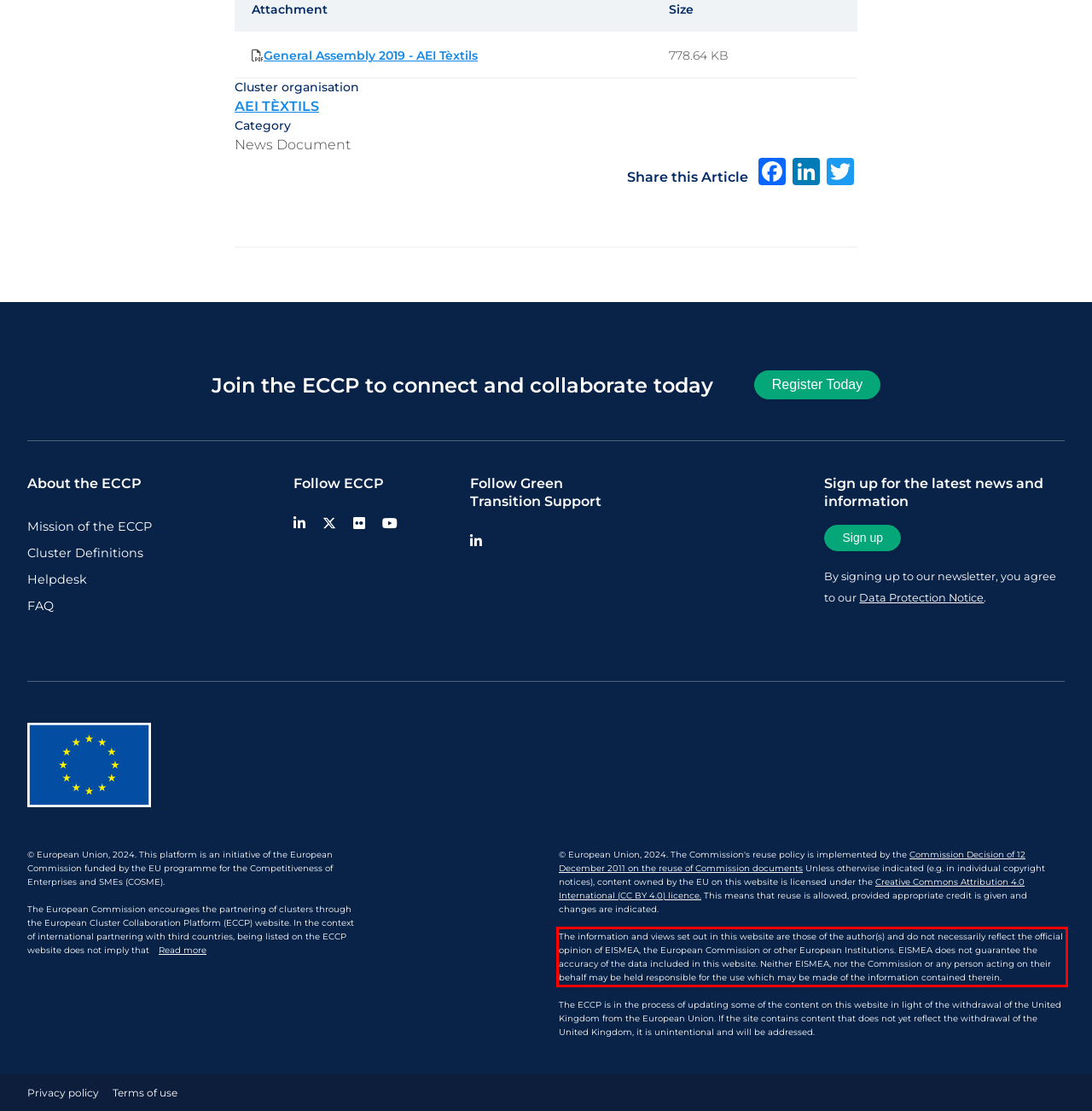Within the screenshot of the webpage, locate the red bounding box and use OCR to identify and provide the text content inside it.

The information and views set out in this website are those of the author(s) and do not necessarily reflect the official opinion of EISMEA, the European Commission or other European Institutions. EISMEA does not guarantee the accuracy of the data included in this website. Neither EISMEA, nor the Commission or any person acting on their behalf may be held responsible for the use which may be made of the information contained therein.